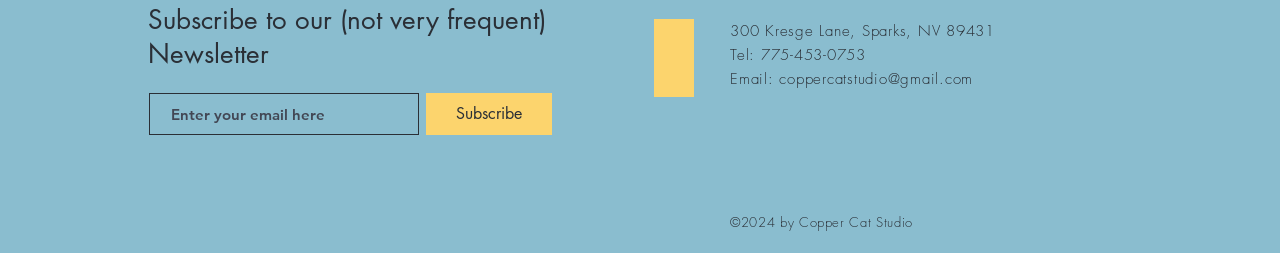Reply to the question with a brief word or phrase: What is the purpose of the textbox?

Enter email